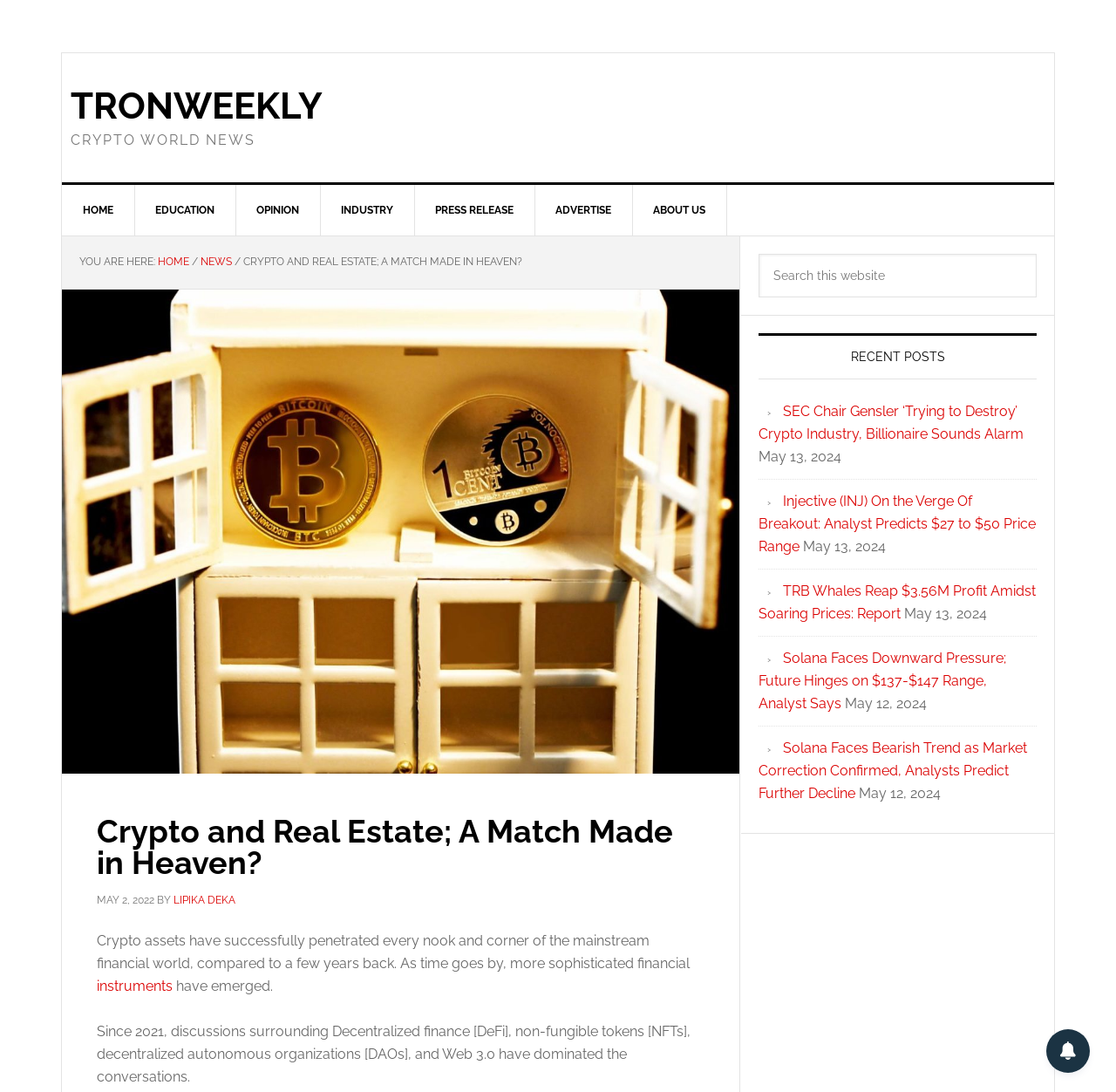Please specify the bounding box coordinates of the clickable region to carry out the following instruction: "Call the phone number". The coordinates should be four float numbers between 0 and 1, in the format [left, top, right, bottom].

None